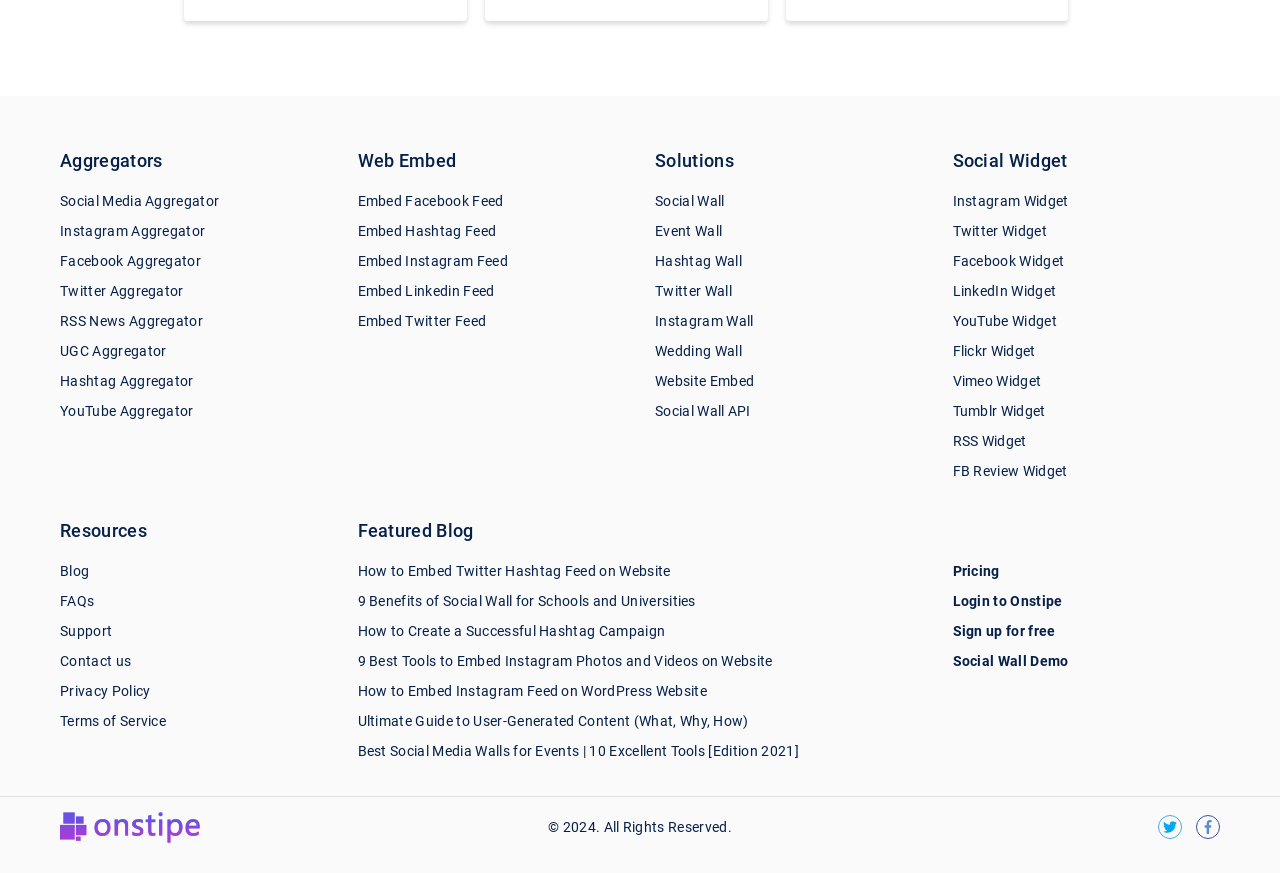What is the main category of aggregators?
Look at the image and answer with only one word or phrase.

Social Media